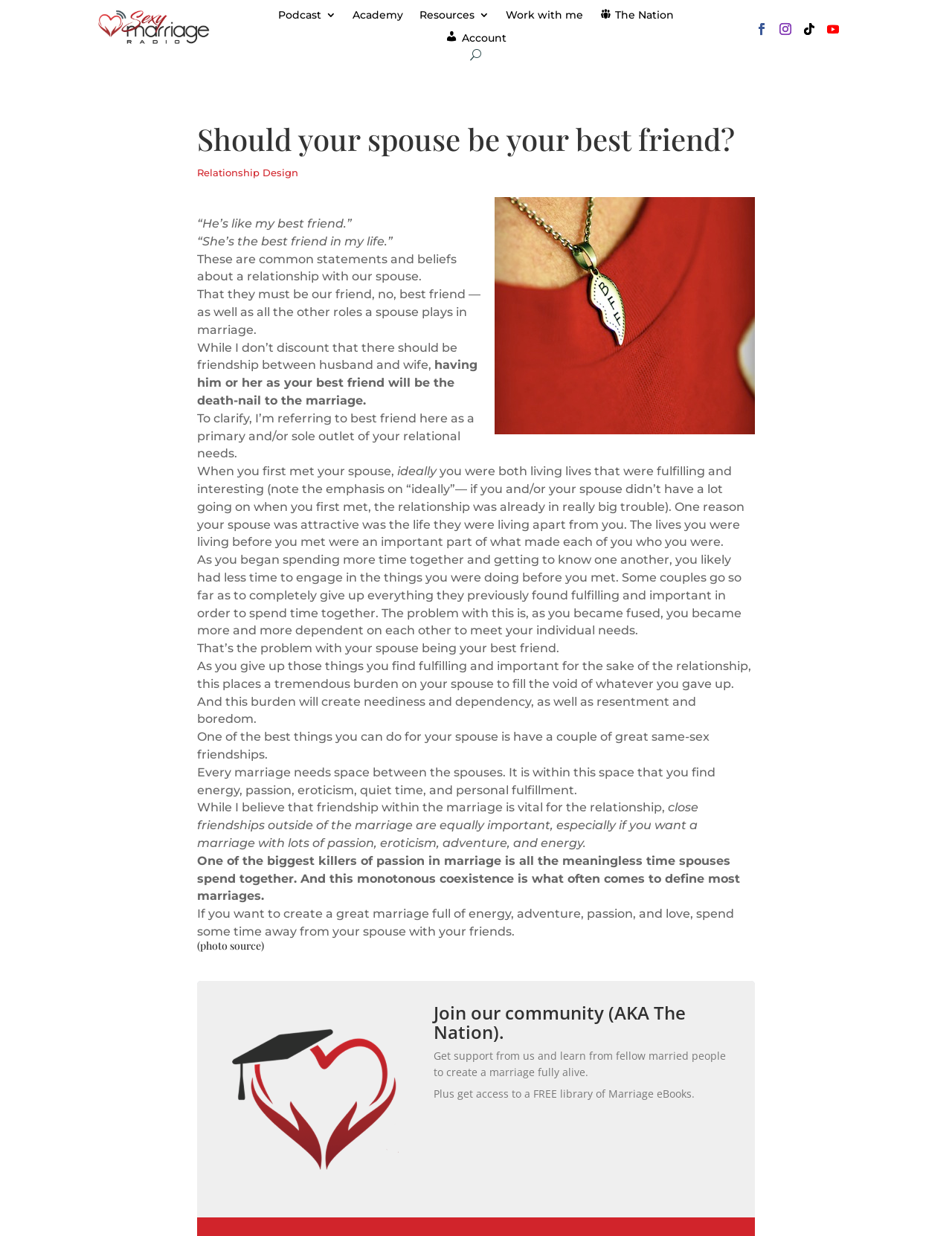From the image, can you give a detailed response to the question below:
What is the topic of discussion on this webpage?

Based on the content of the webpage, it appears that the author is discussing the importance of having separate friendships outside of a marriage, and how this can benefit the relationship. The text mentions the idea that having a spouse as a best friend can be detrimental to the marriage, and that having other friendships can bring energy and passion to the relationship.